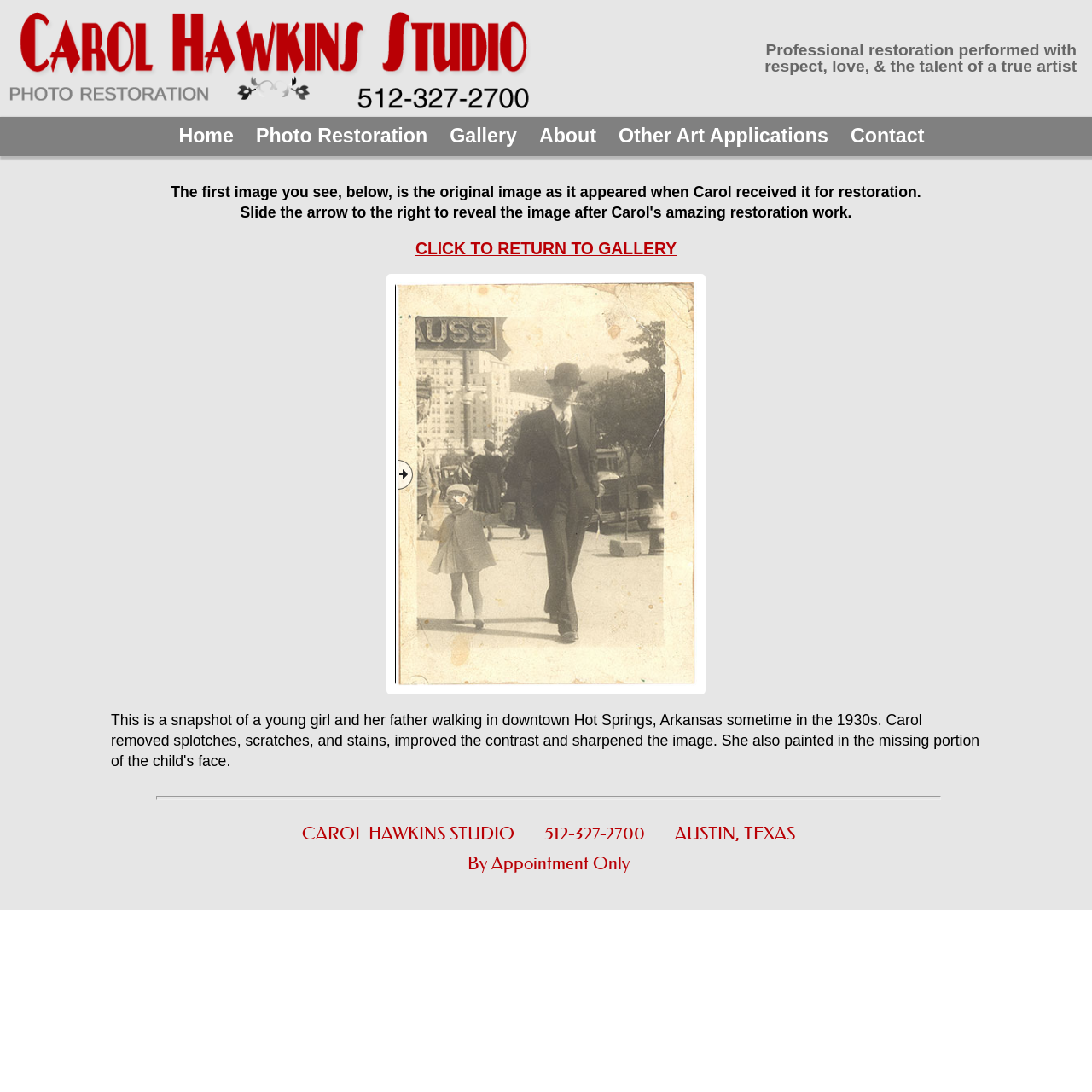What is the profession of Carol Hawkins?
Answer briefly with a single word or phrase based on the image.

Photo restorer